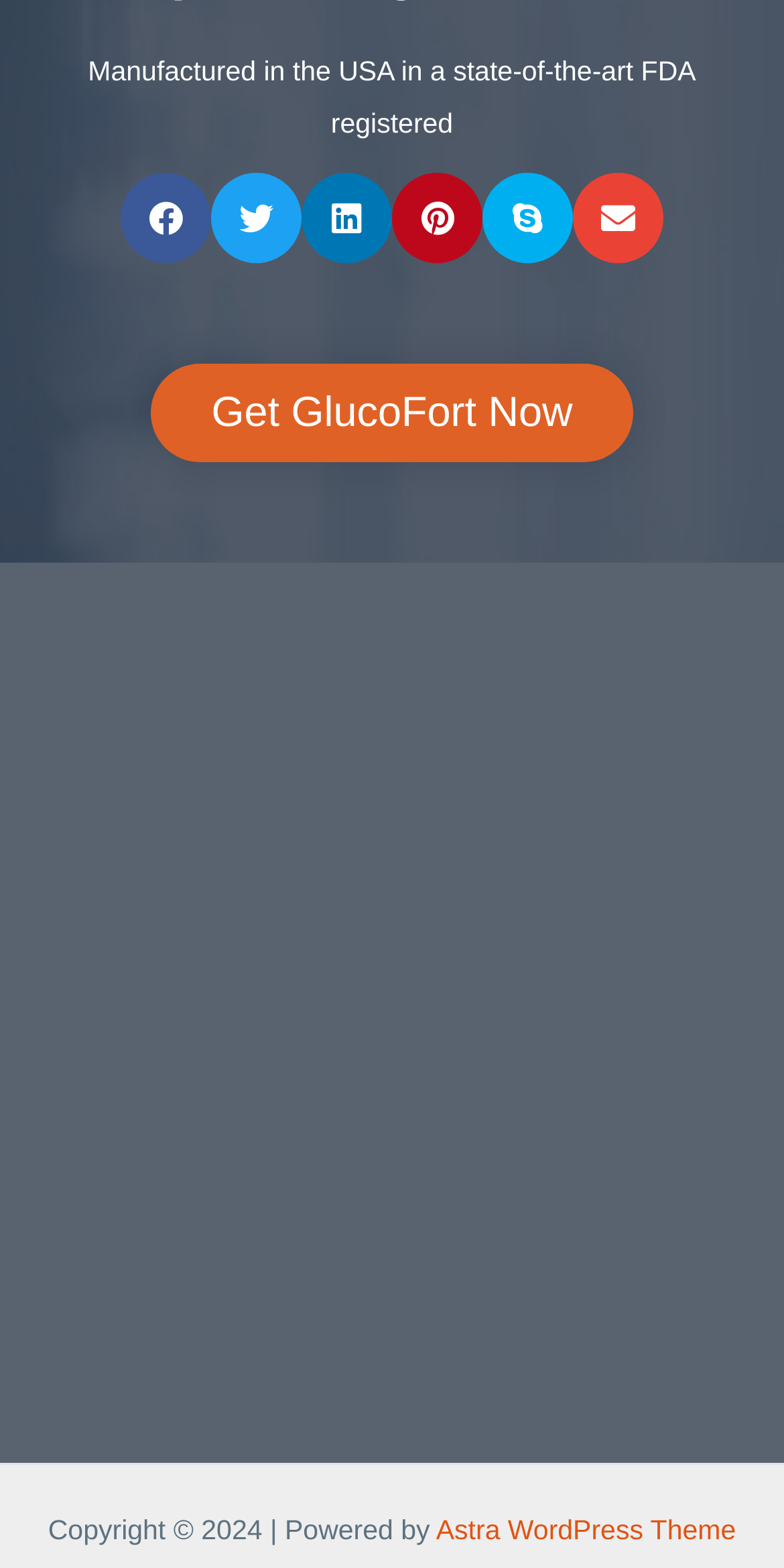Please determine the bounding box coordinates of the area that needs to be clicked to complete this task: 'Get GlucoFort Now'. The coordinates must be four float numbers between 0 and 1, formatted as [left, top, right, bottom].

[0.193, 0.232, 0.807, 0.295]